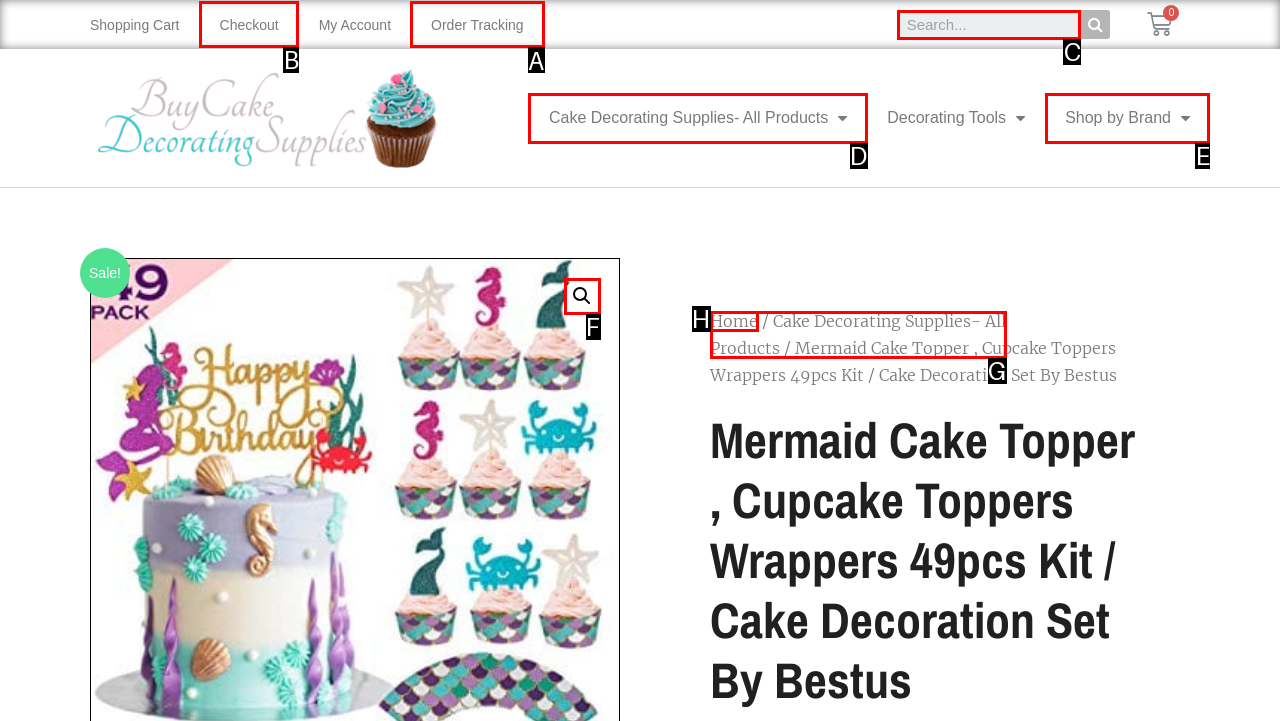Identify the letter of the UI element needed to carry out the task: Track orders
Reply with the letter of the chosen option.

A